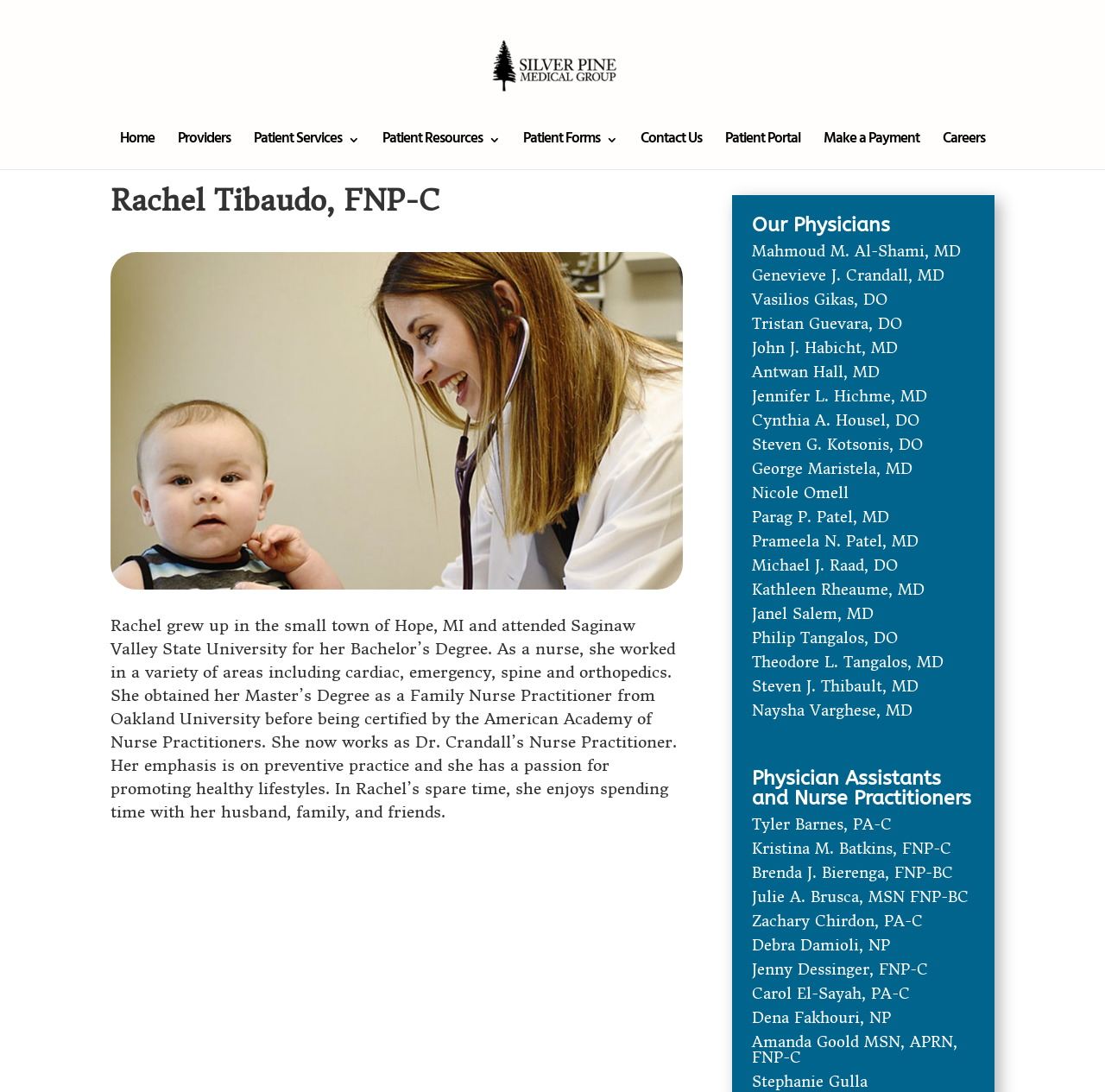Using the given element description, provide the bounding box coordinates (top-left x, top-left y, bottom-right x, bottom-right y) for the corresponding UI element in the screenshot: Julie A. Brusca, MSN FNP-BC

[0.681, 0.813, 0.877, 0.83]